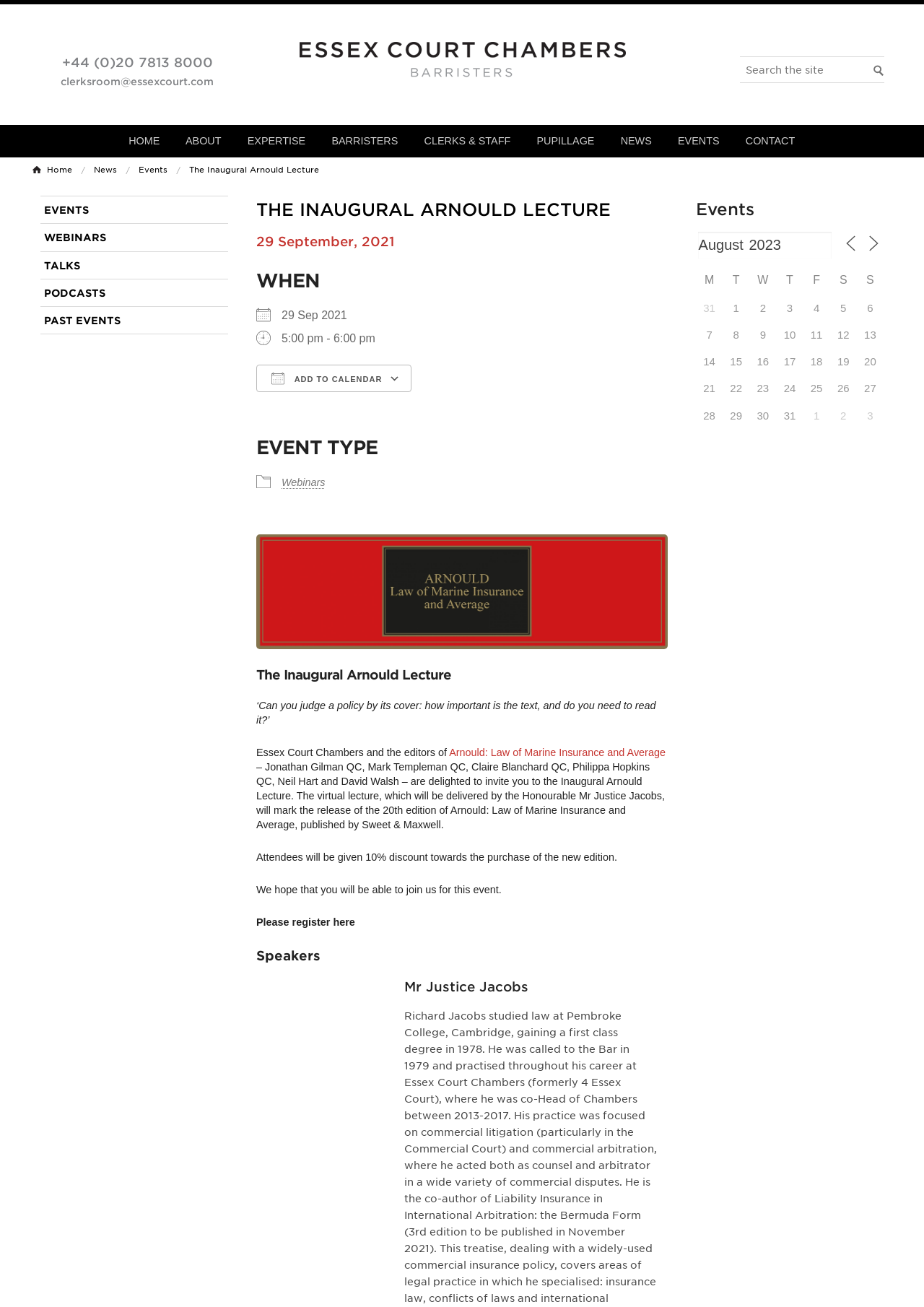Identify the bounding box coordinates of the clickable section necessary to follow the following instruction: "Click the 'EVENTS' link". The coordinates should be presented as four float numbers from 0 to 1, i.e., [left, top, right, bottom].

[0.721, 0.096, 0.791, 0.12]